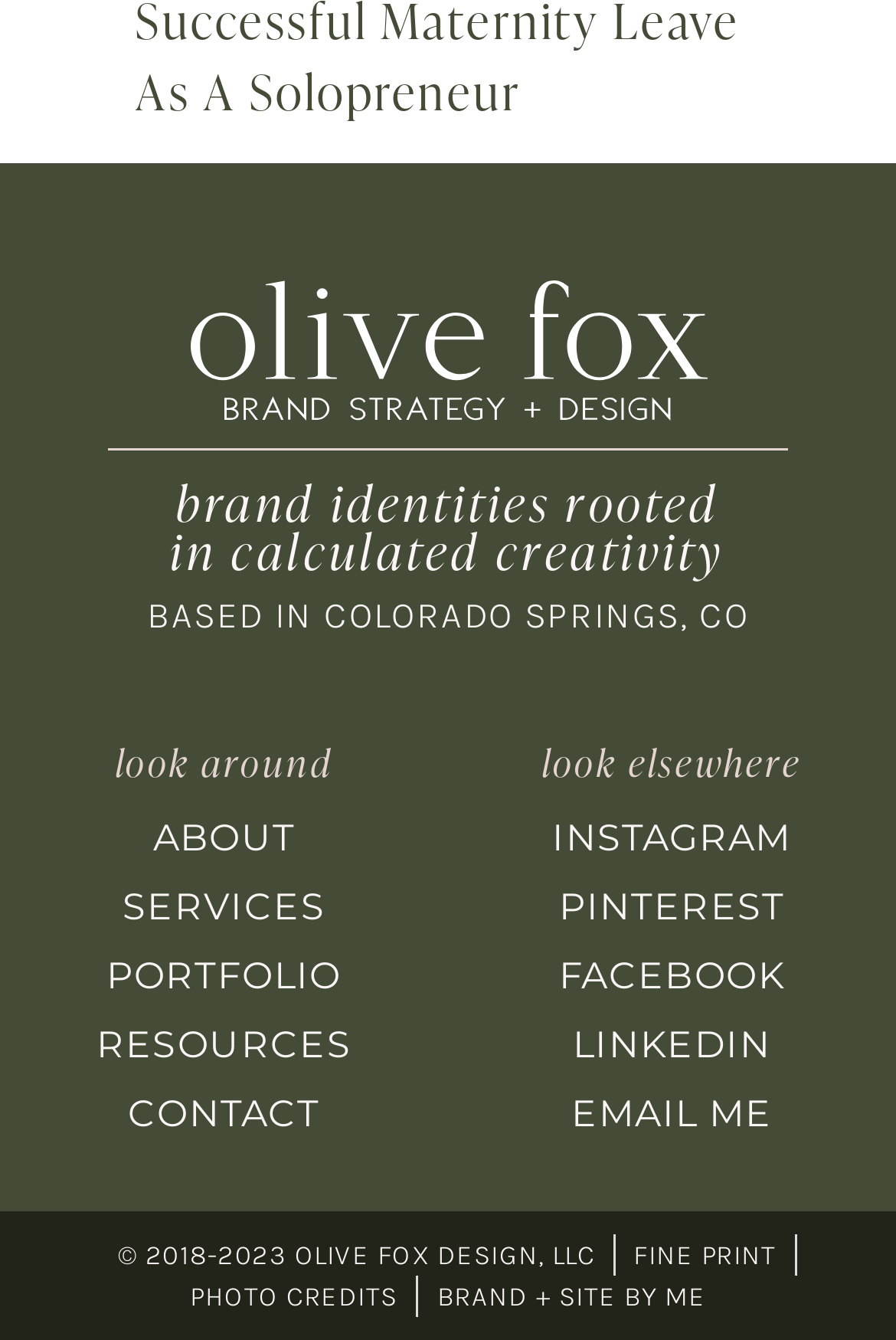Please provide a detailed answer to the question below by examining the image:
What is the location of the company?

I found the location of the company by looking at the second heading element which says 'BASED IN COLORADO SPRINGS, CO'.